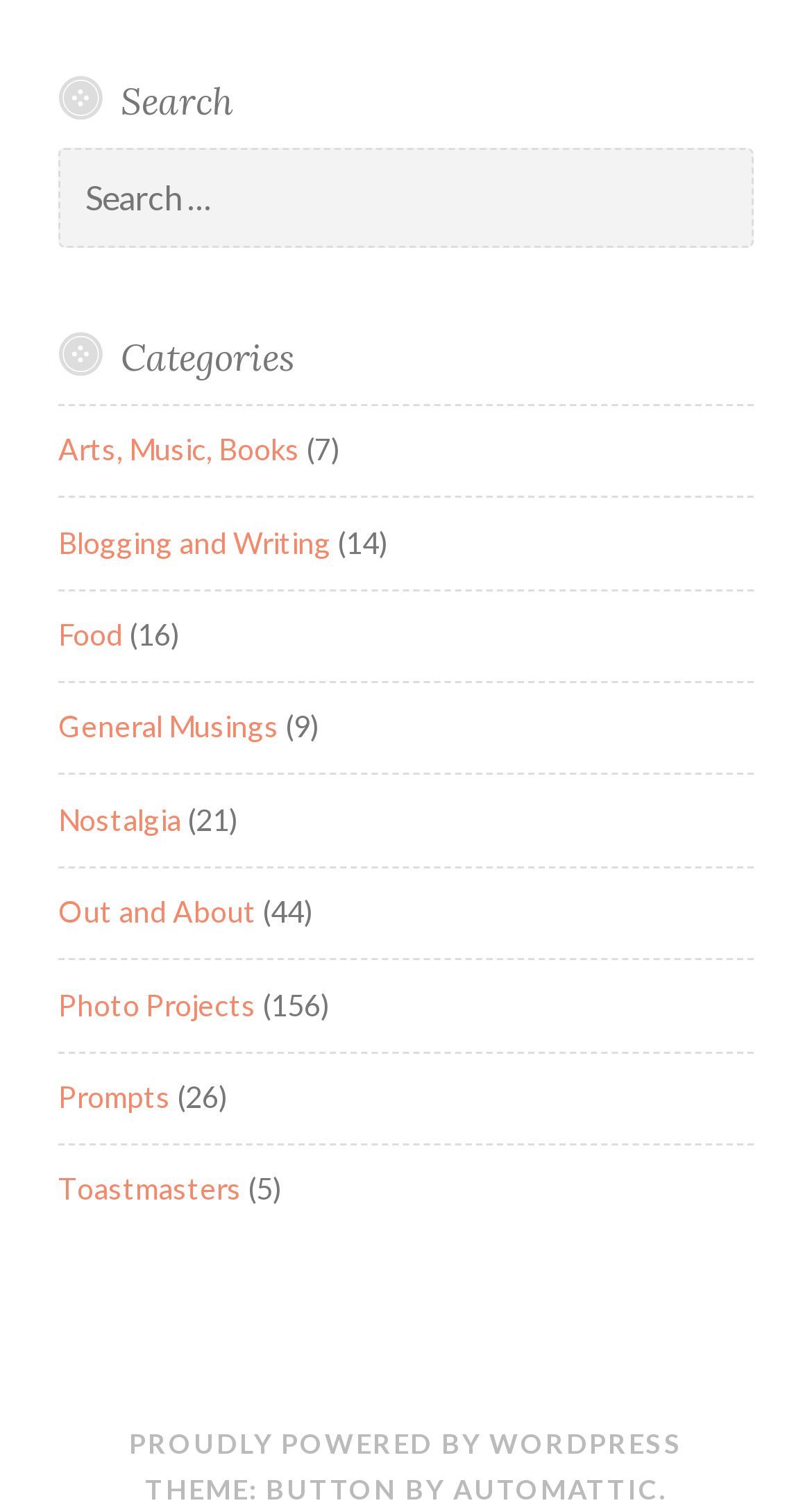Find the bounding box coordinates of the clickable region needed to perform the following instruction: "Read General Musings posts". The coordinates should be provided as four float numbers between 0 and 1, i.e., [left, top, right, bottom].

[0.072, 0.472, 0.344, 0.495]